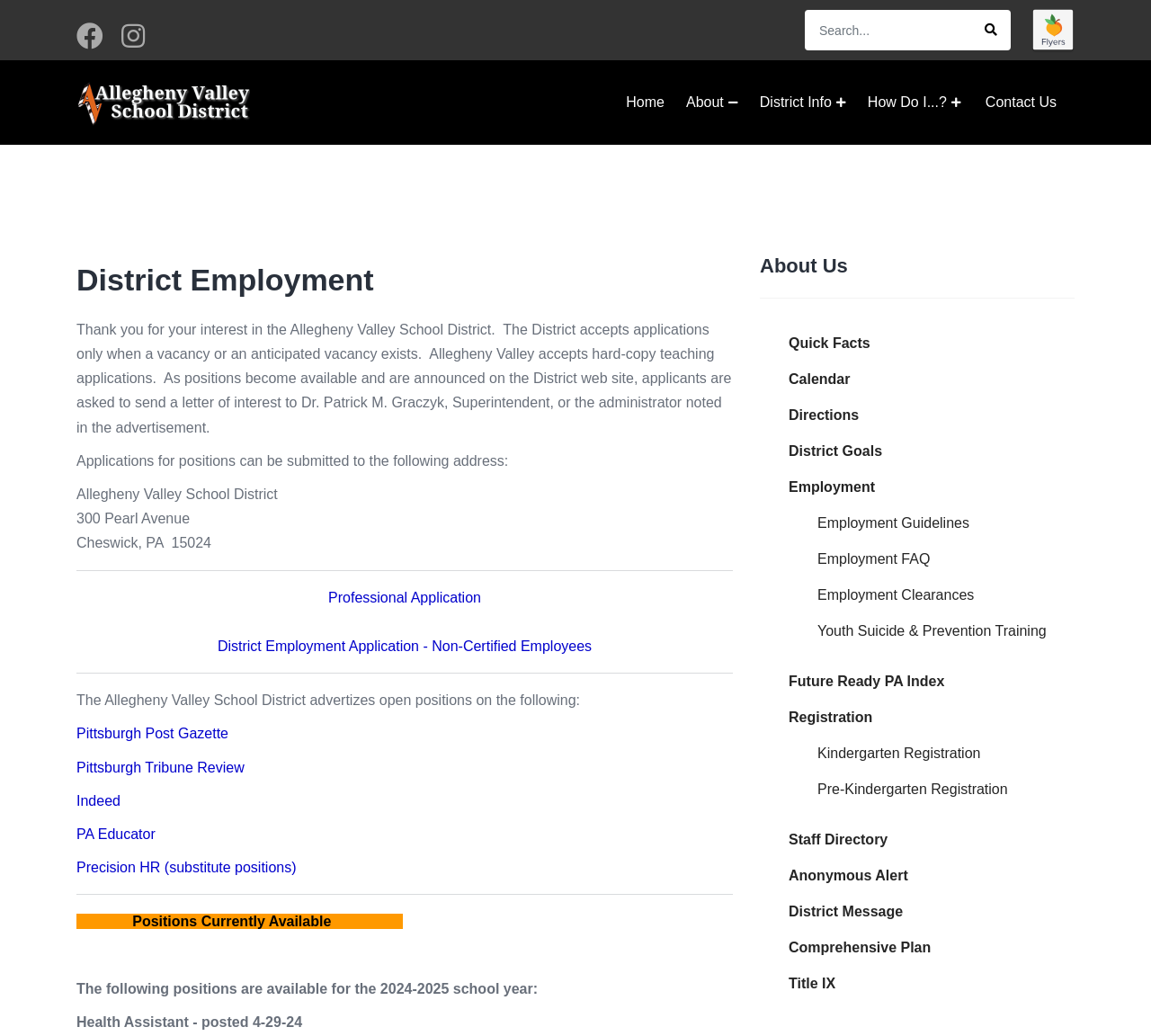Answer this question using a single word or a brief phrase:
Where are open positions advertised?

Pittsburgh Post Gazette, Pittsburgh Tribune Review, Indeed, PA Educator, and Precision HR